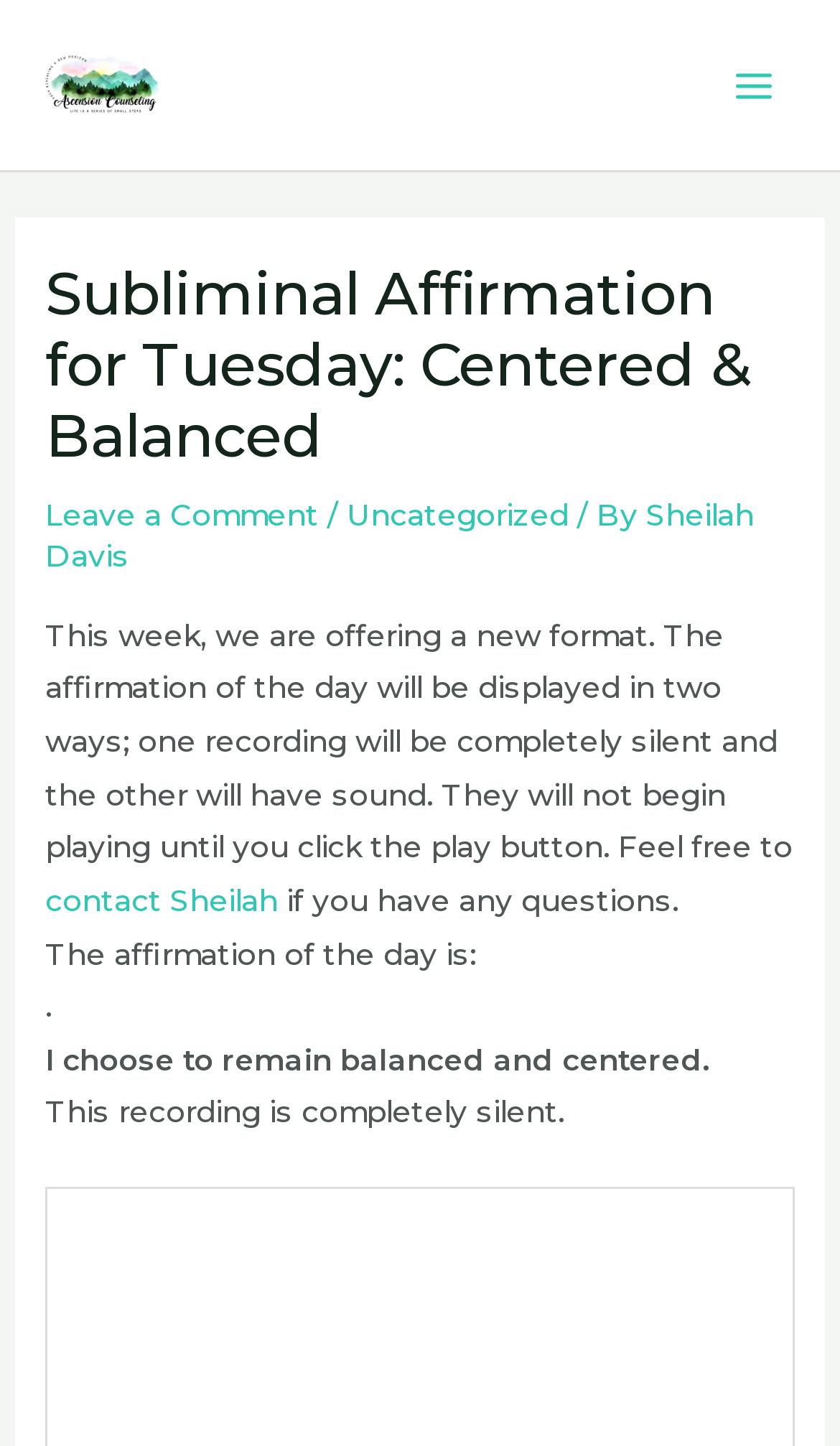Offer a detailed explanation of the webpage layout and contents.

The webpage is about a subliminal affirmation for Tuesday, focused on being centered and balanced. At the top left, there is a link to an unknown destination. On the top right, a main menu button is located, accompanied by an image. Below the main menu button, a header section spans across the page, containing the title "Subliminal Affirmation for Tuesday: Centered & Balanced" in a heading element. 

Under the title, there are three links: "Leave a Comment", "Uncategorized", and "Sheilah Davis", separated by static text elements. A paragraph of text explains that a new format is being offered, where the affirmation of the day will be displayed in two ways: one recording will be completely silent, and the other will have sound. The text also invites users to contact Sheilah if they have any questions.

Further down, a section is dedicated to the affirmation of the day, which is "I choose to remain balanced and centered." This affirmation is accompanied by a note stating that the recording is completely silent.